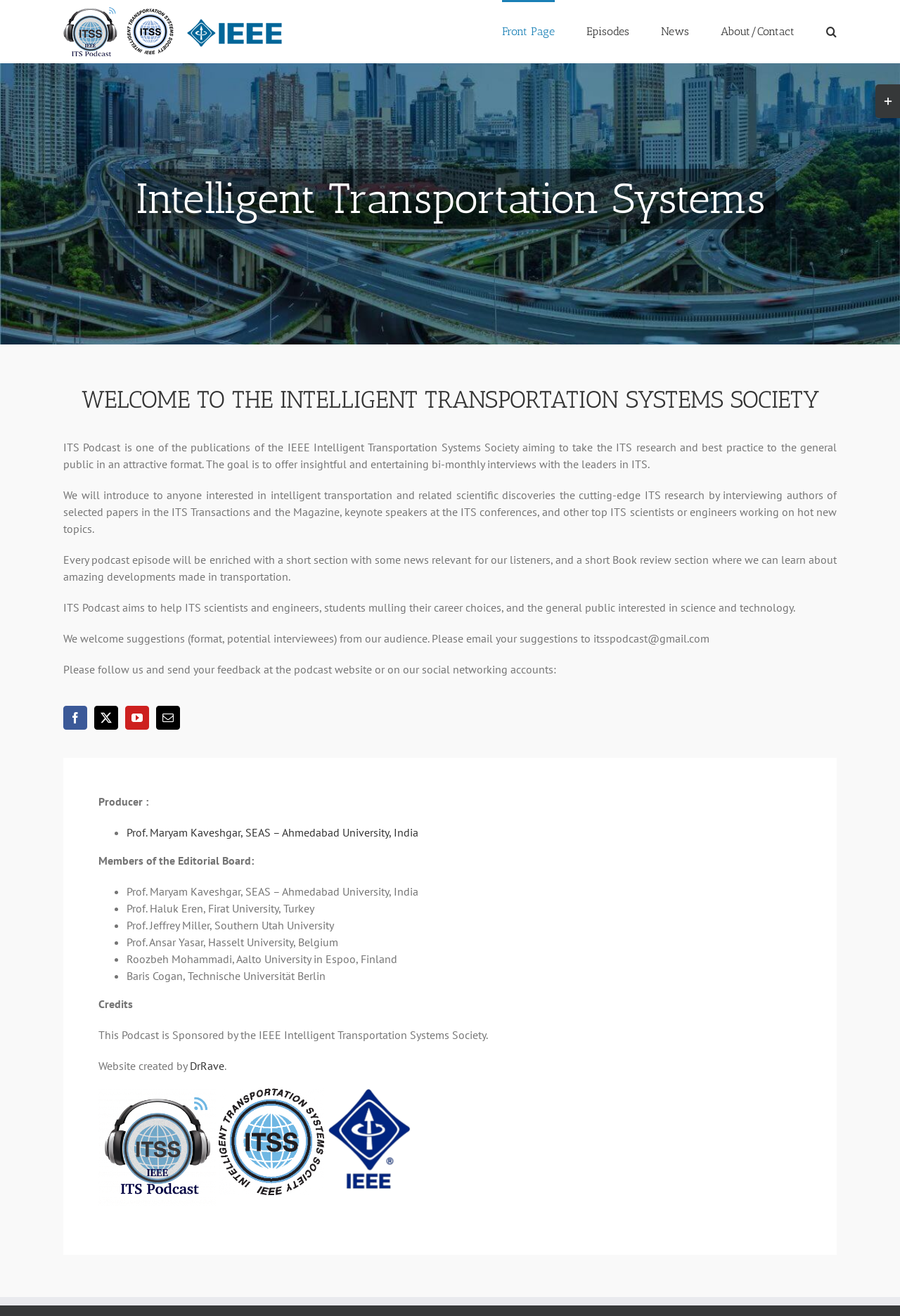Show the bounding box coordinates of the element that should be clicked to complete the task: "Go to the Episodes page".

[0.652, 0.0, 0.699, 0.046]